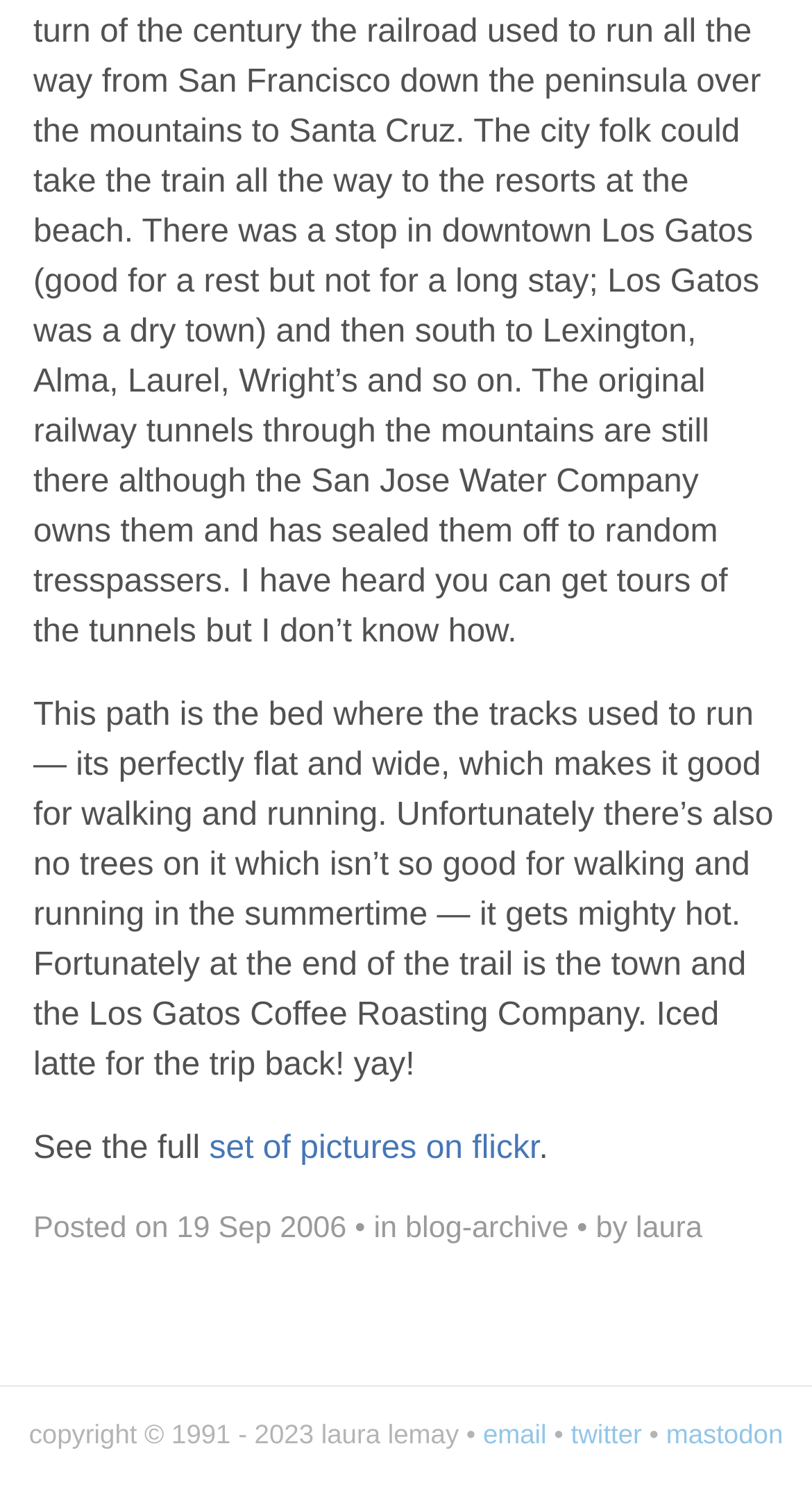What is the author's name?
Can you provide a detailed and comprehensive answer to the question?

The author's name is mentioned at the bottom of the webpage, in the section that says 'by laura'.